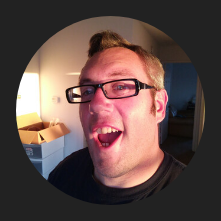Please answer the following question as detailed as possible based on the image: 
What emotion is the individual in the image expressing?

The caption describes the individual as striking a playful pose and expressing enthusiasm, which suggests that the person is feeling joyful and energetic in the image.